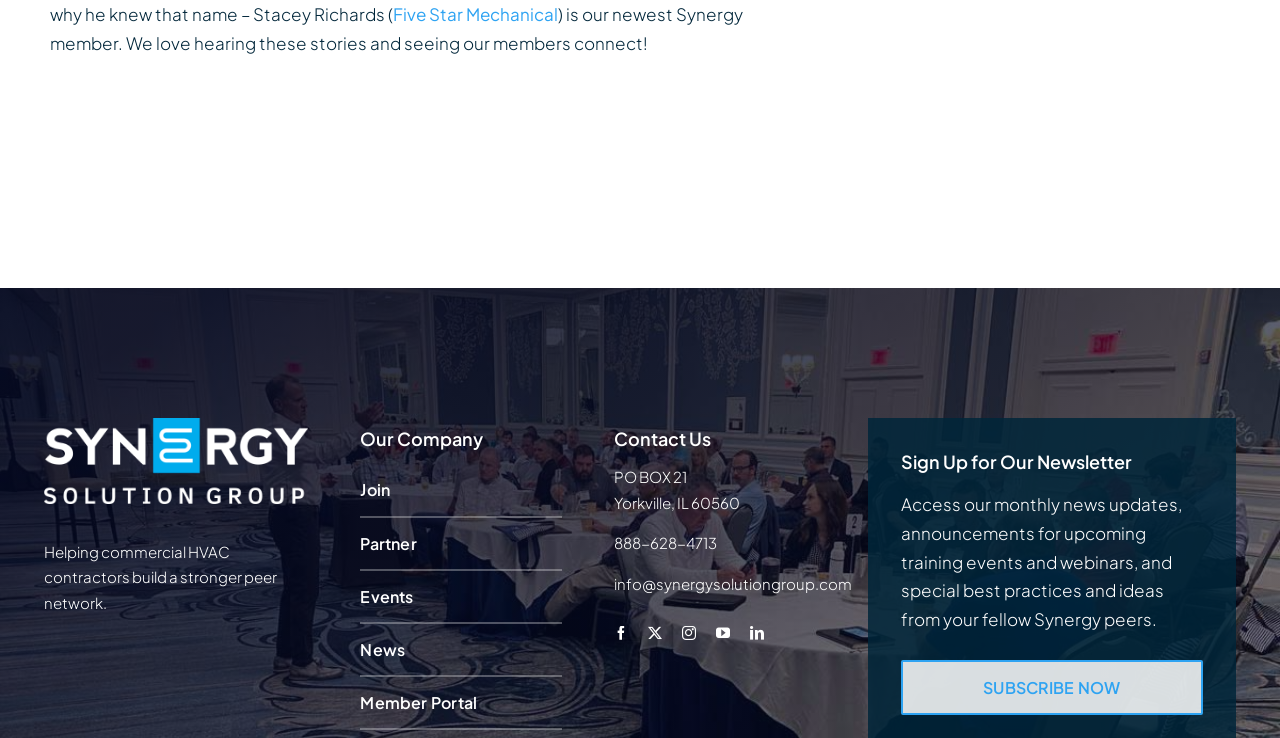Give a one-word or one-phrase response to the question:
What is the purpose of Synergy Solution Group?

Helping commercial HVAC contractors